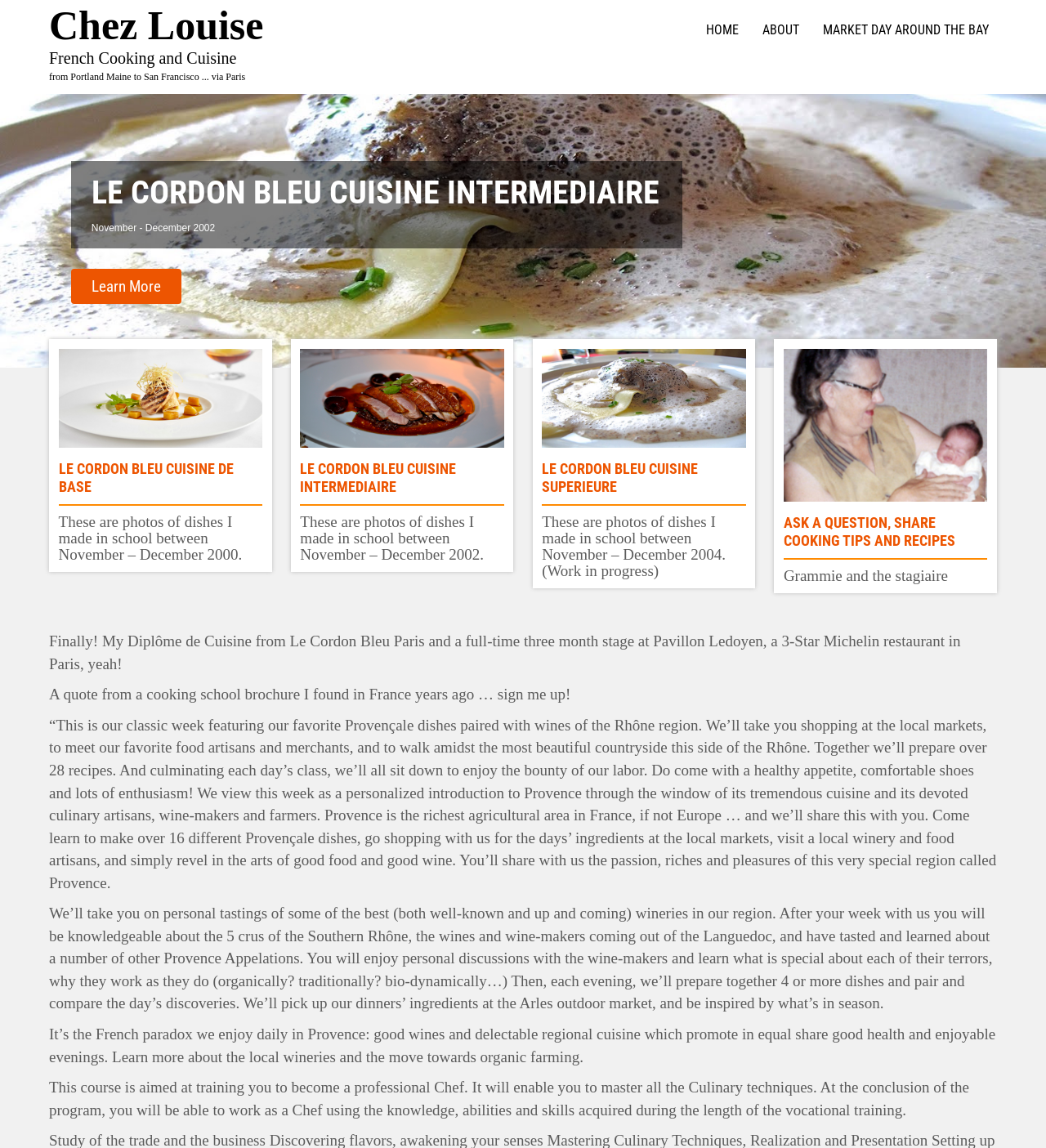Determine the bounding box coordinates for the area that needs to be clicked to fulfill this task: "Click the HOME link". The coordinates must be given as four float numbers between 0 and 1, i.e., [left, top, right, bottom].

[0.663, 0.019, 0.714, 0.045]